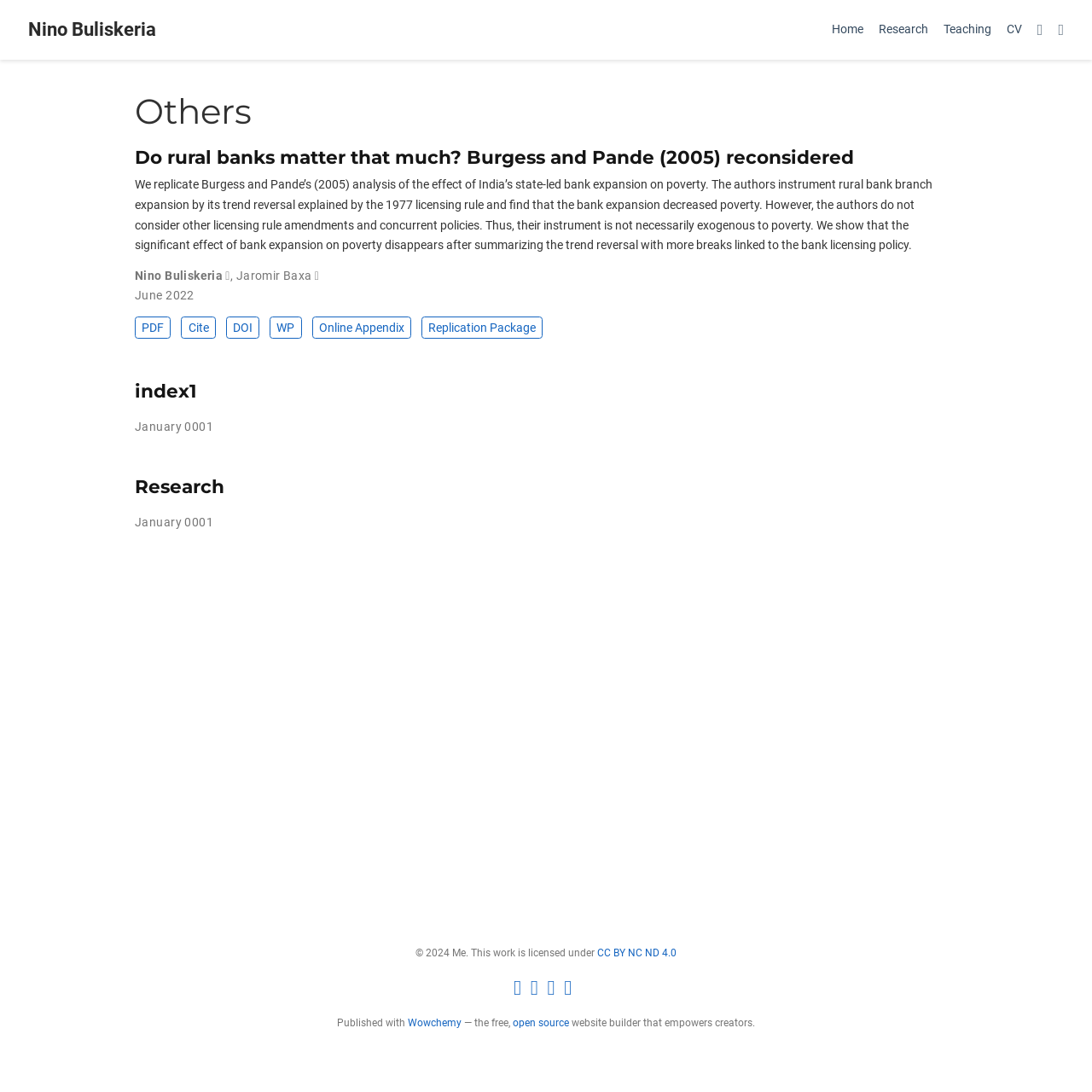Given the element description: "CC BY NC ND 4.0", predict the bounding box coordinates of this UI element. The coordinates must be four float numbers between 0 and 1, given as [left, top, right, bottom].

[0.547, 0.867, 0.62, 0.878]